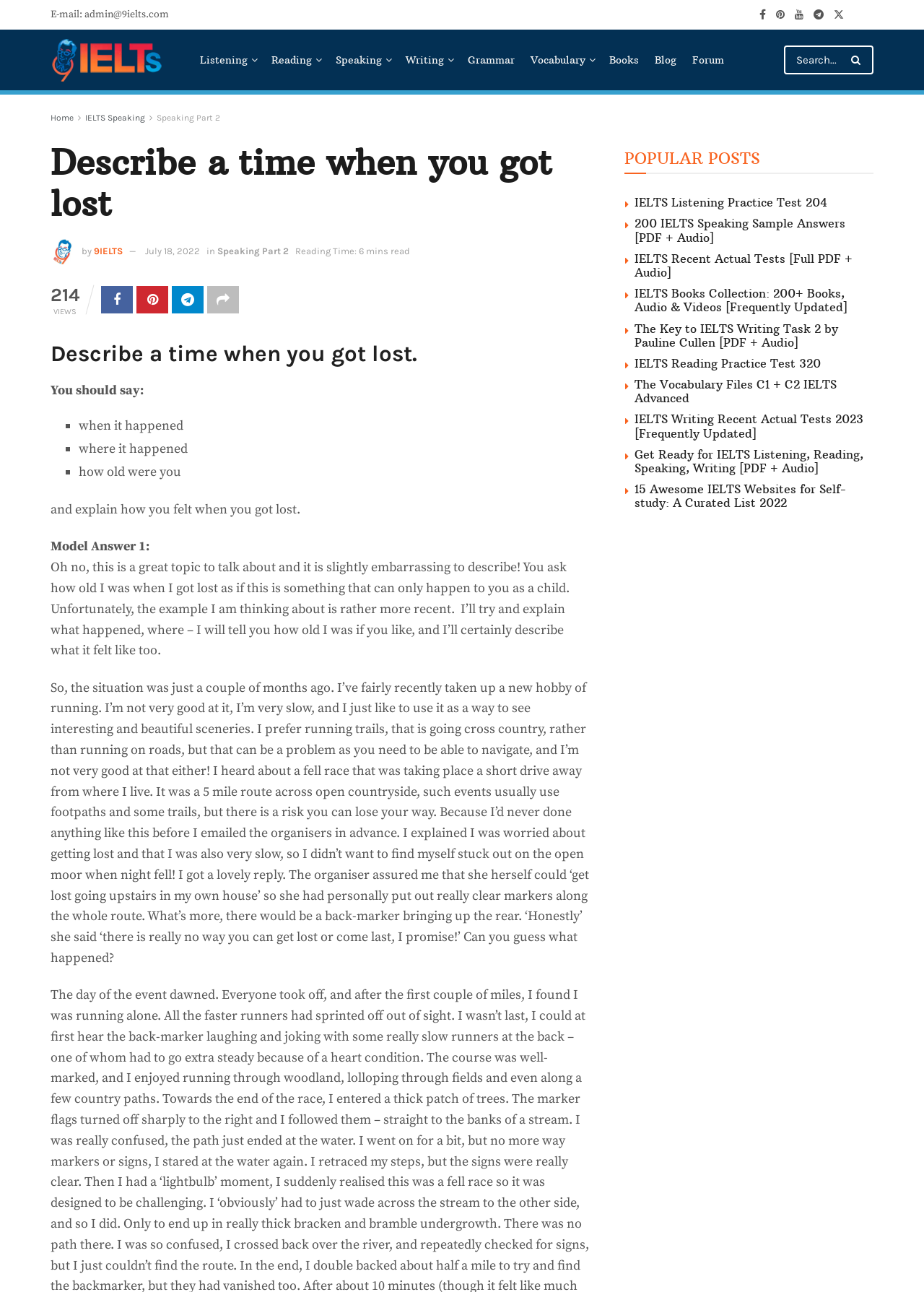What is the email address provided?
Based on the image, answer the question with as much detail as possible.

I found the email address by looking at the static text element 'admin@9ielts.com' which is located next to the static text element 'E-mail:'.